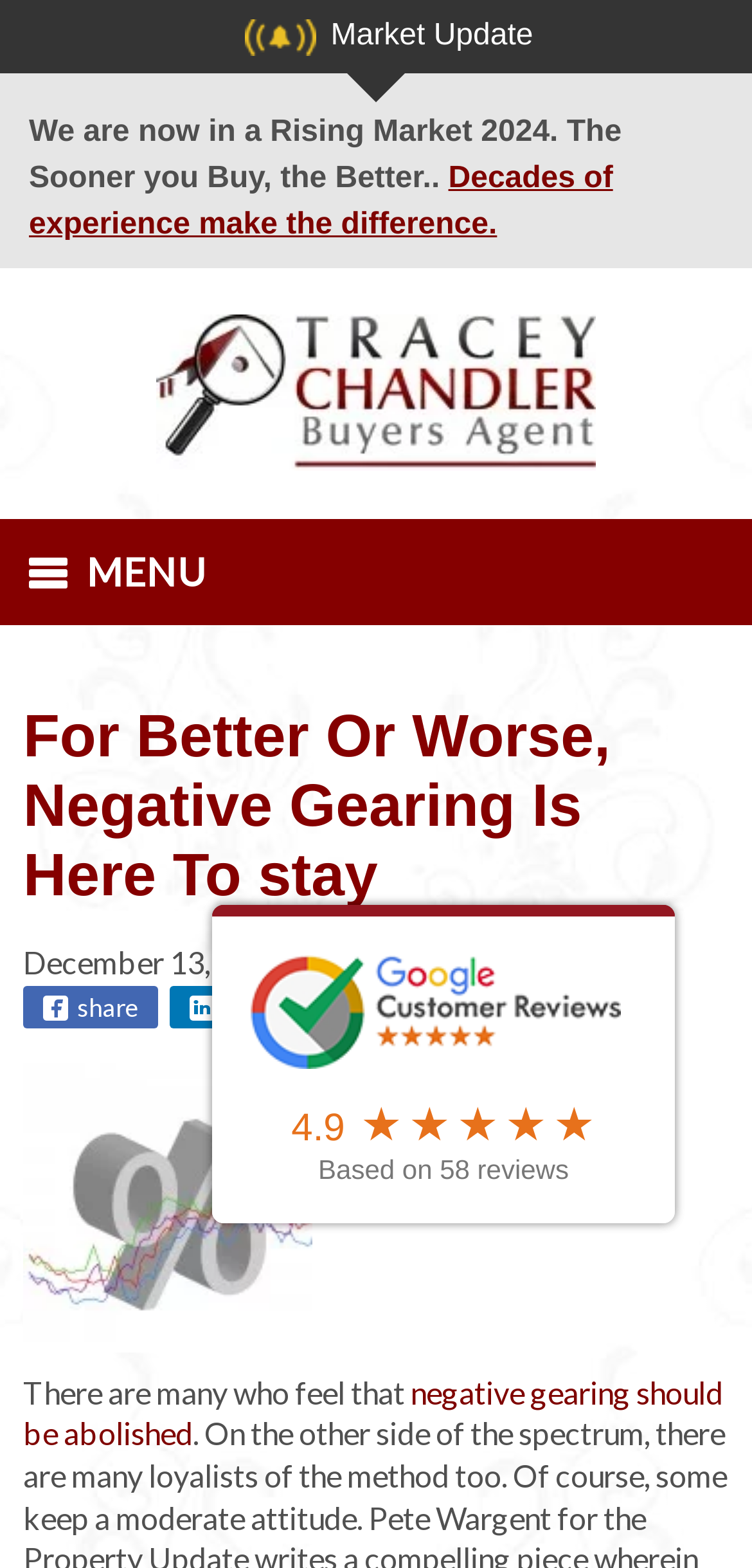Generate a thorough description of the webpage.

This webpage is about negative gearing and its impact on property investments. At the top, there is a heading "Market Update" followed by a brief statement "We are now in a Rising Market 2024. The Sooner you Buy, the Better.." and a link "Decades of experience make the difference." Below this, there is a table with a link "Tracey Chandler - Buyers Agent" accompanied by an image of the same name.

The main navigation menu is located below, with a "MENU" label. The main content of the page starts with a heading "For Better Or Worse, Negative Gearing Is Here To stay" followed by a date "December 13, 2013". There are three social media links "share", "share", and "tweet" aligned horizontally below the date.

The main article begins with a link "negative gearing" accompanied by an image, and then a paragraph of text "There are many who feel that". The article continues with a link "negative gearing should be abolished". 

On the right side of the page, there is an image of "google reviews" and a table with a rating "4.9" represented by a star symbol "★" and a label "Based on 58 reviews".